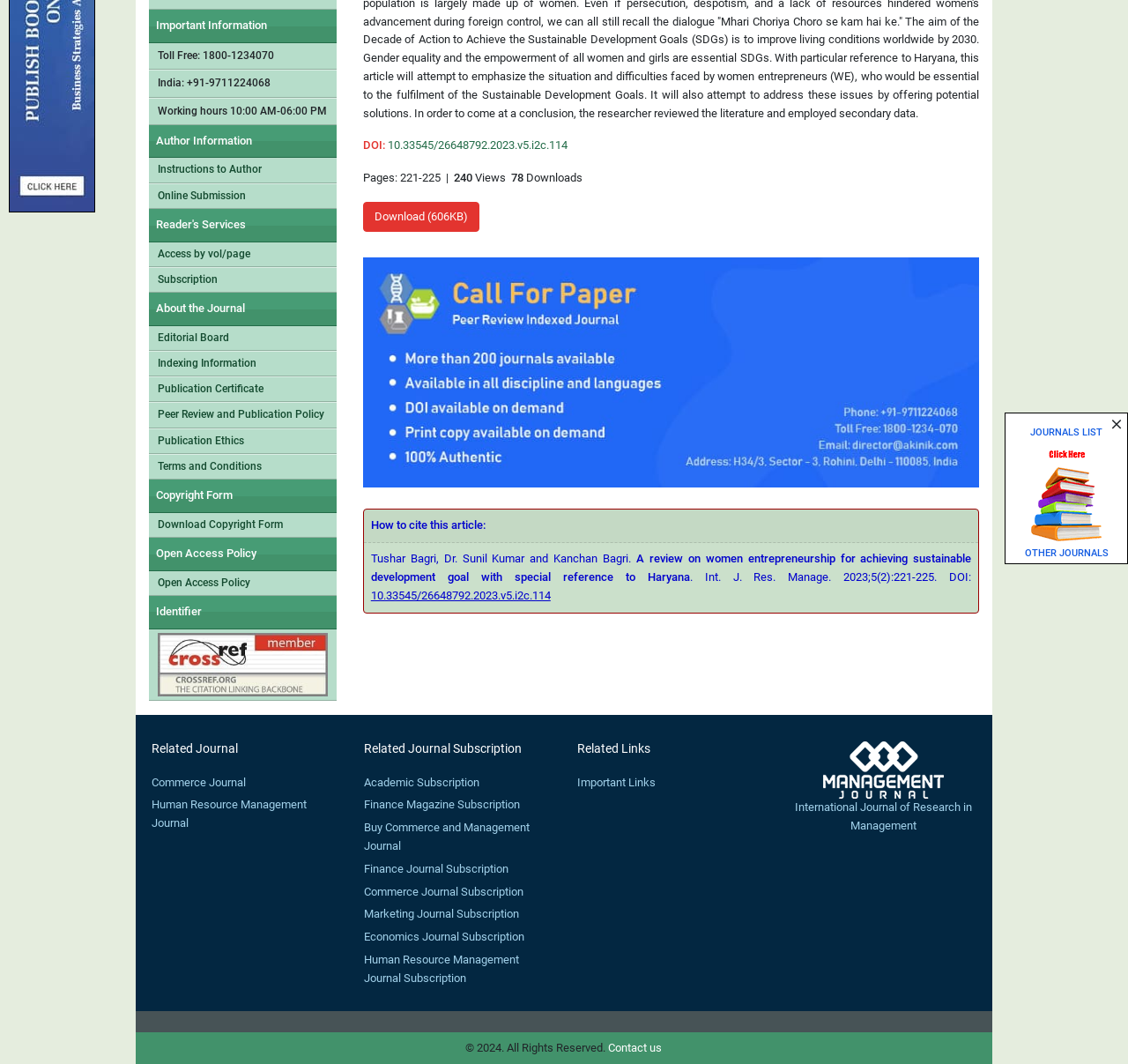From the element description Terms and Conditions, predict the bounding box coordinates of the UI element. The coordinates must be specified in the format (top-left x, top-left y, bottom-right x, bottom-right y) and should be within the 0 to 1 range.

[0.132, 0.427, 0.298, 0.45]